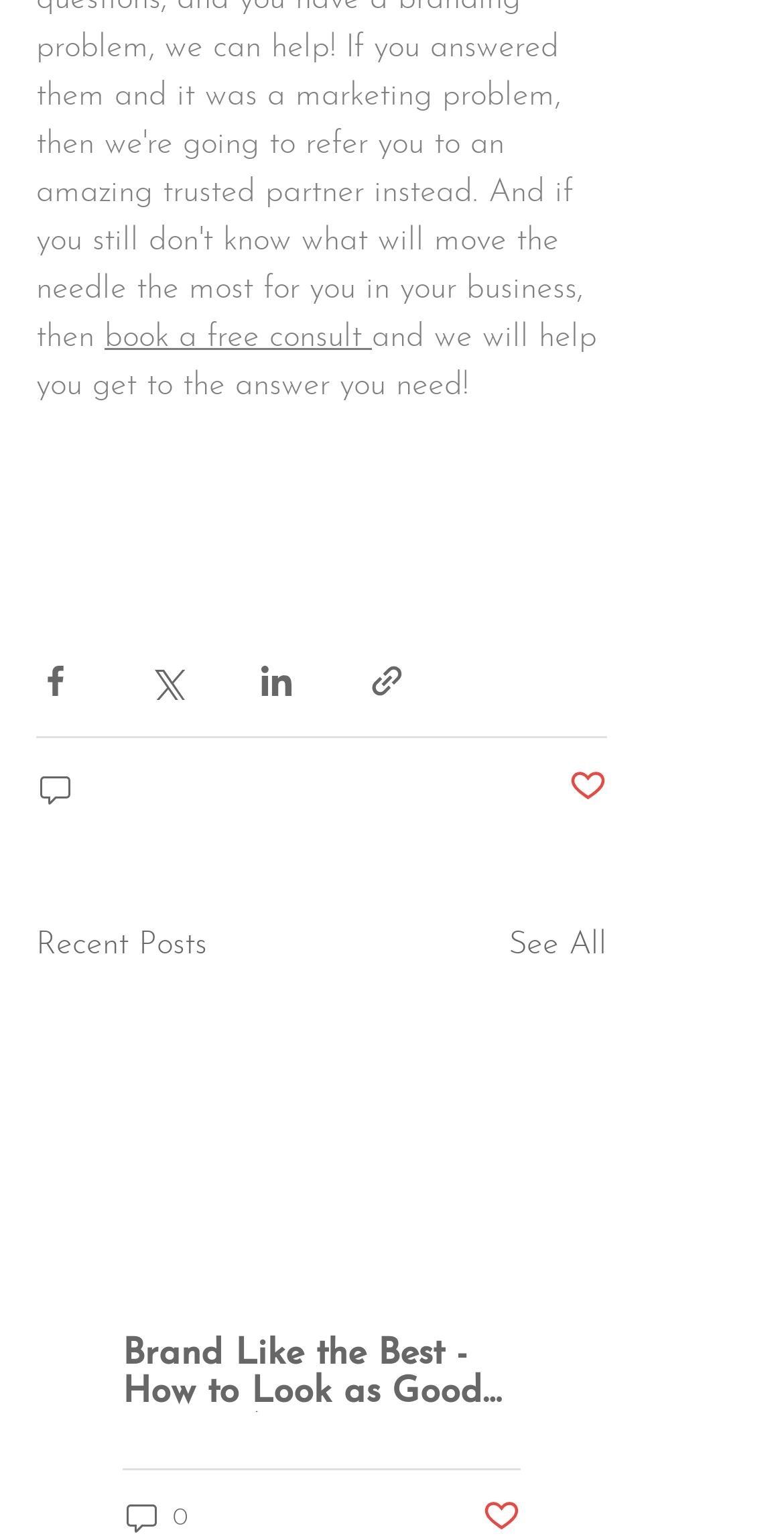What is the purpose of the link at the top?
Please use the image to deliver a detailed and complete answer.

The link at the top of the webpage has the text 'book a free consult', which suggests that it allows users to schedule a free consultation or meeting with the website's owners or experts.